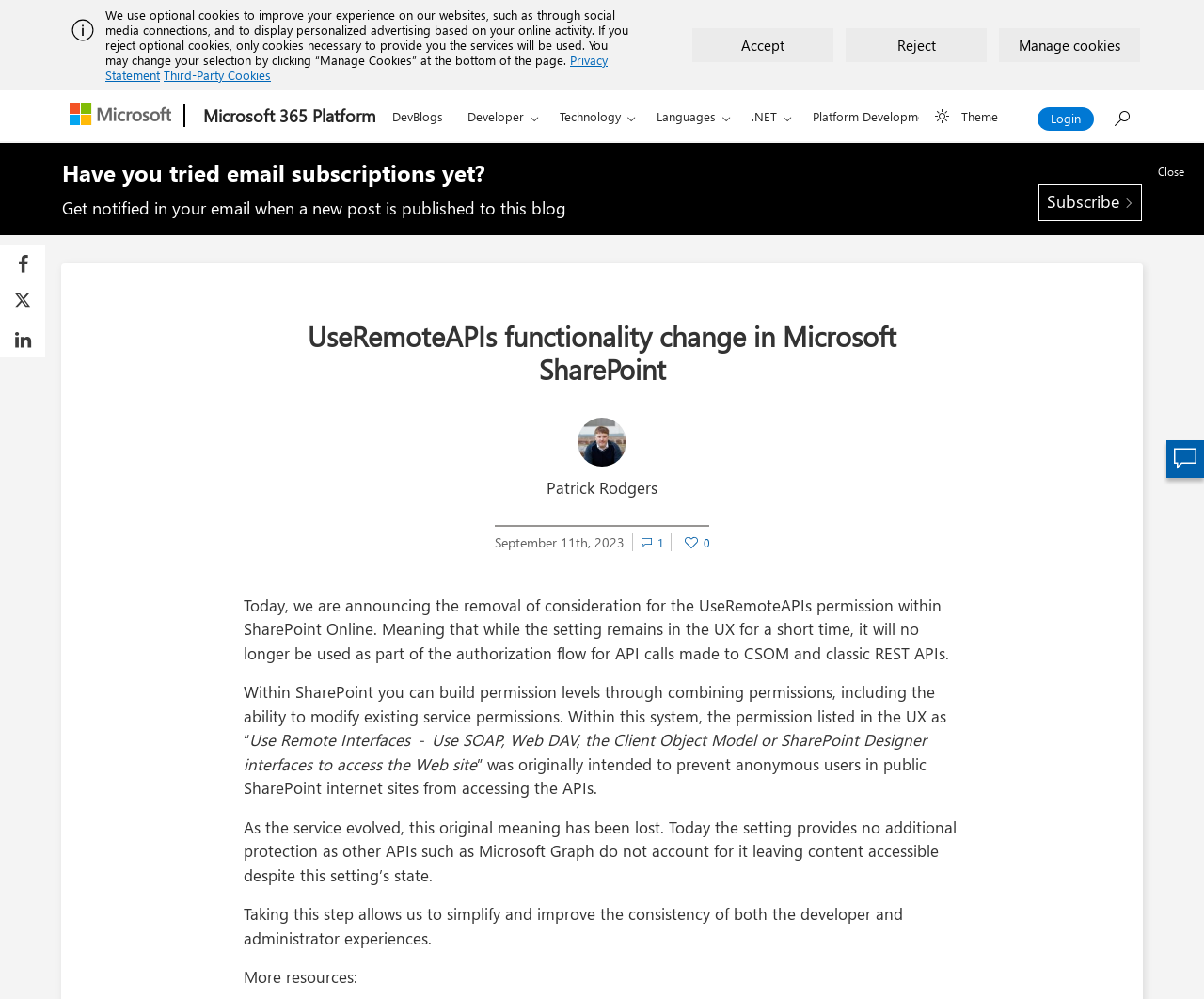What is the function of the 'Manage Cookies' button?
Please utilize the information in the image to give a detailed response to the question.

The 'Manage Cookies' button is likely used to change the cookie settings, as it is located near the text about optional cookies and personalized advertising, and its purpose is to allow users to manage their cookie preferences.